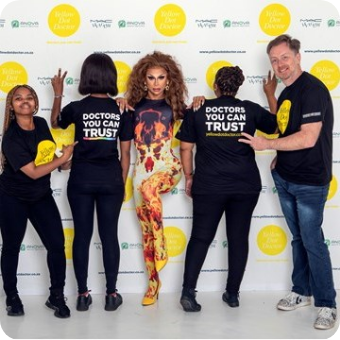Answer the question with a brief word or phrase:
How many people are in the image?

Four